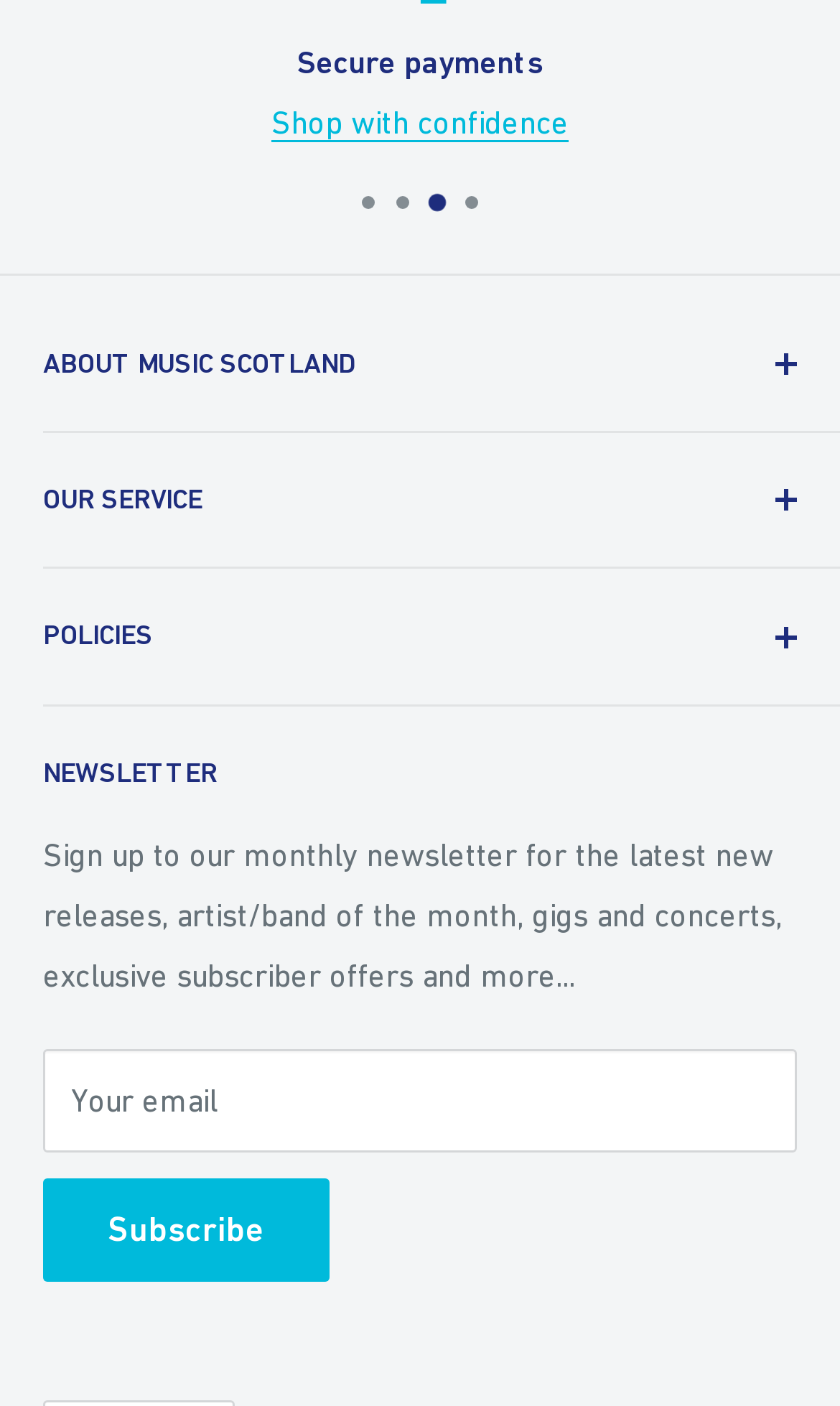Find the bounding box coordinates for the element described here: "Essential information on returns".

[0.236, 0.074, 0.764, 0.1]